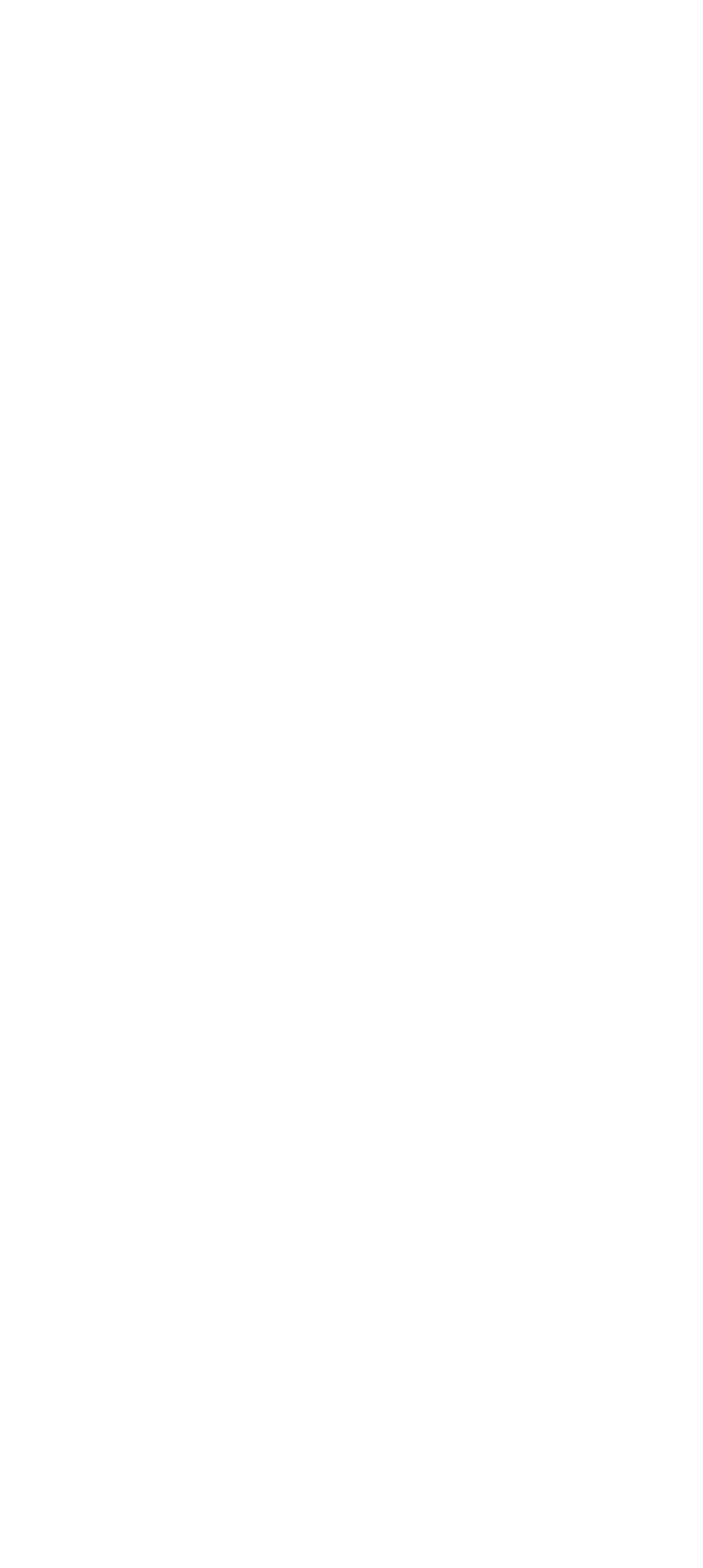Please identify the bounding box coordinates of the element's region that should be clicked to execute the following instruction: "View top products". The bounding box coordinates must be four float numbers between 0 and 1, i.e., [left, top, right, bottom].

[0.064, 0.168, 0.341, 0.19]